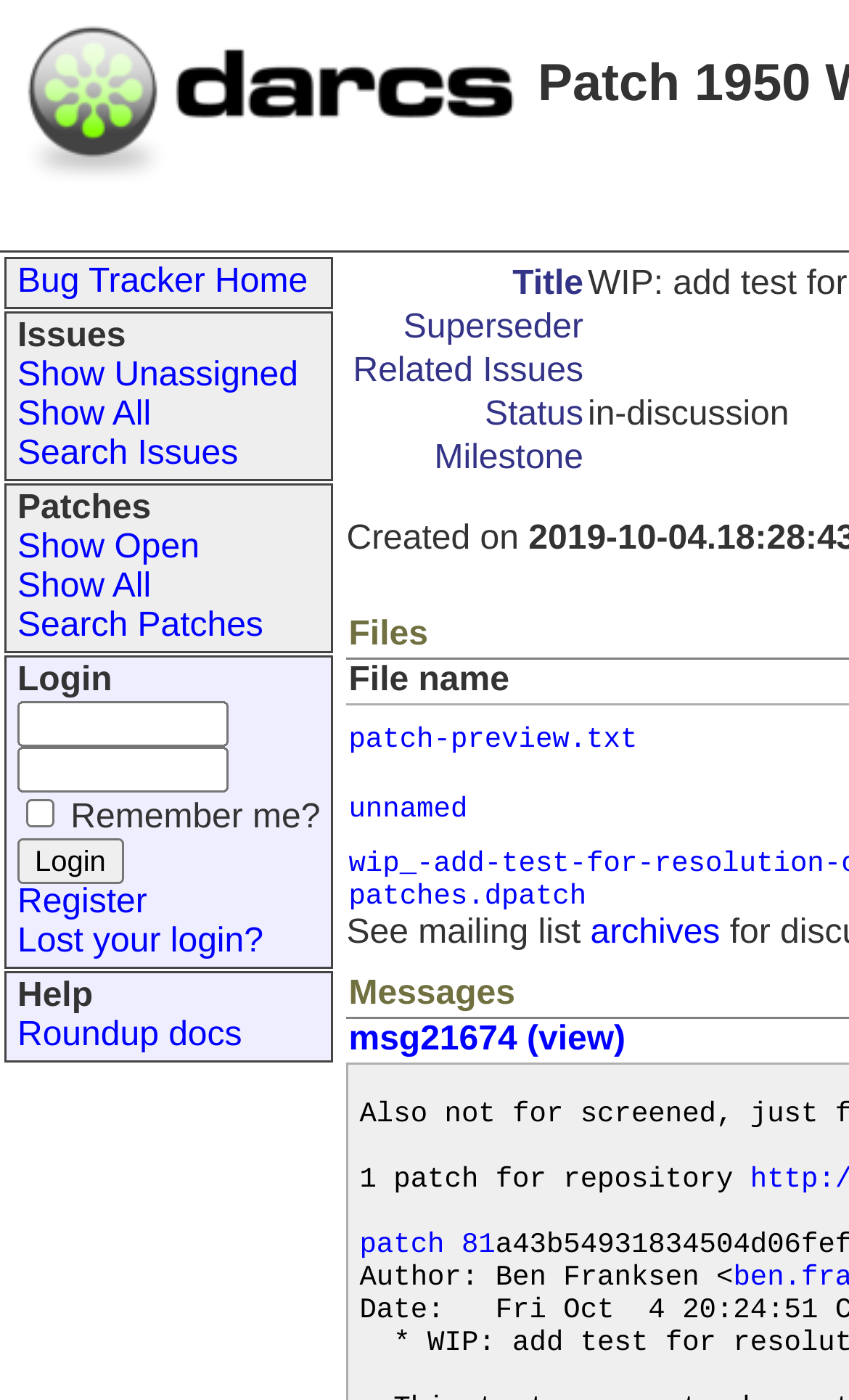Answer the question using only a single word or phrase: 
What is the purpose of the 'Search Issues' link?

To search for issues